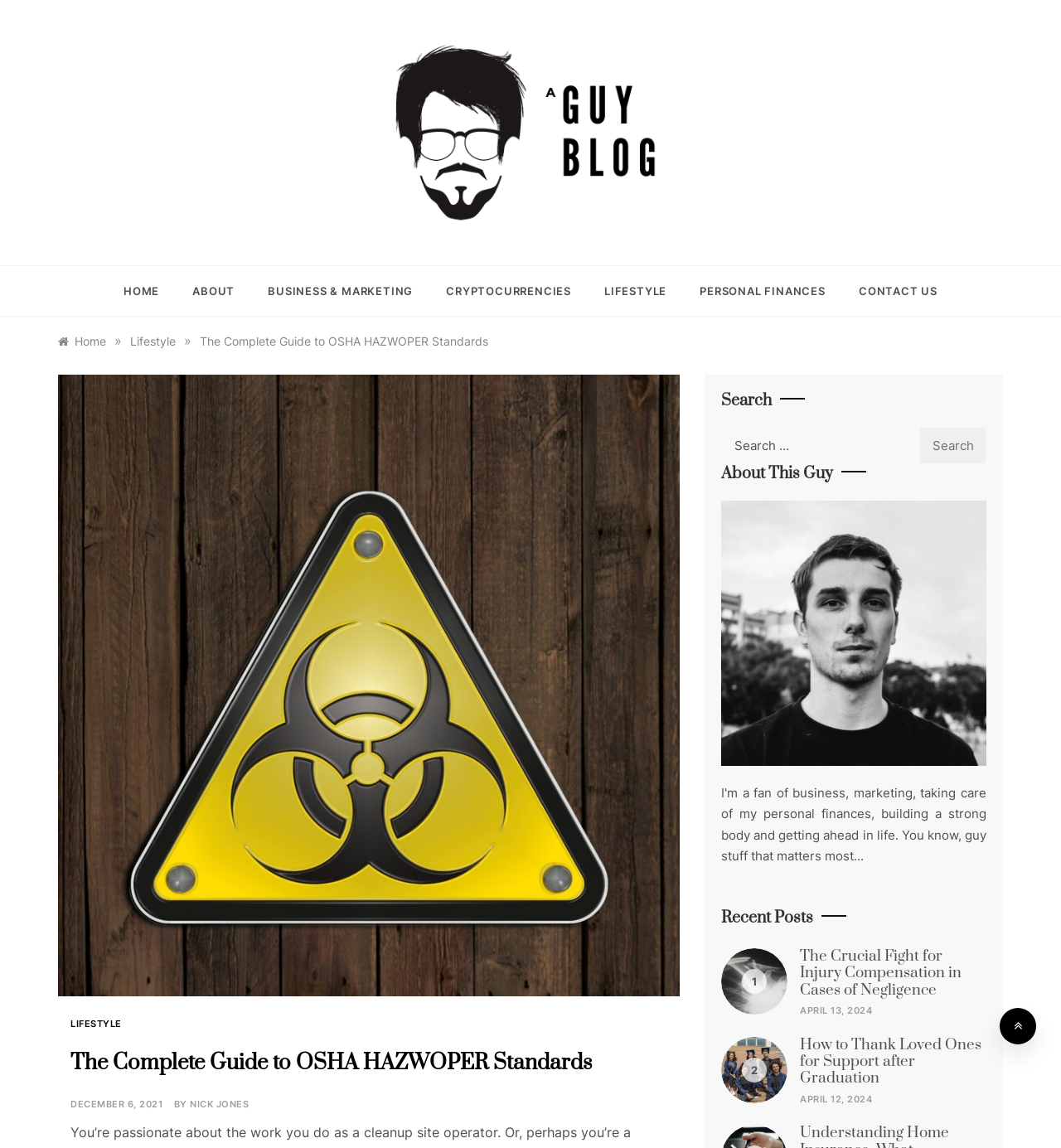Provide the bounding box coordinates of the UI element this sentence describes: "Lifestyle".

[0.554, 0.232, 0.644, 0.275]